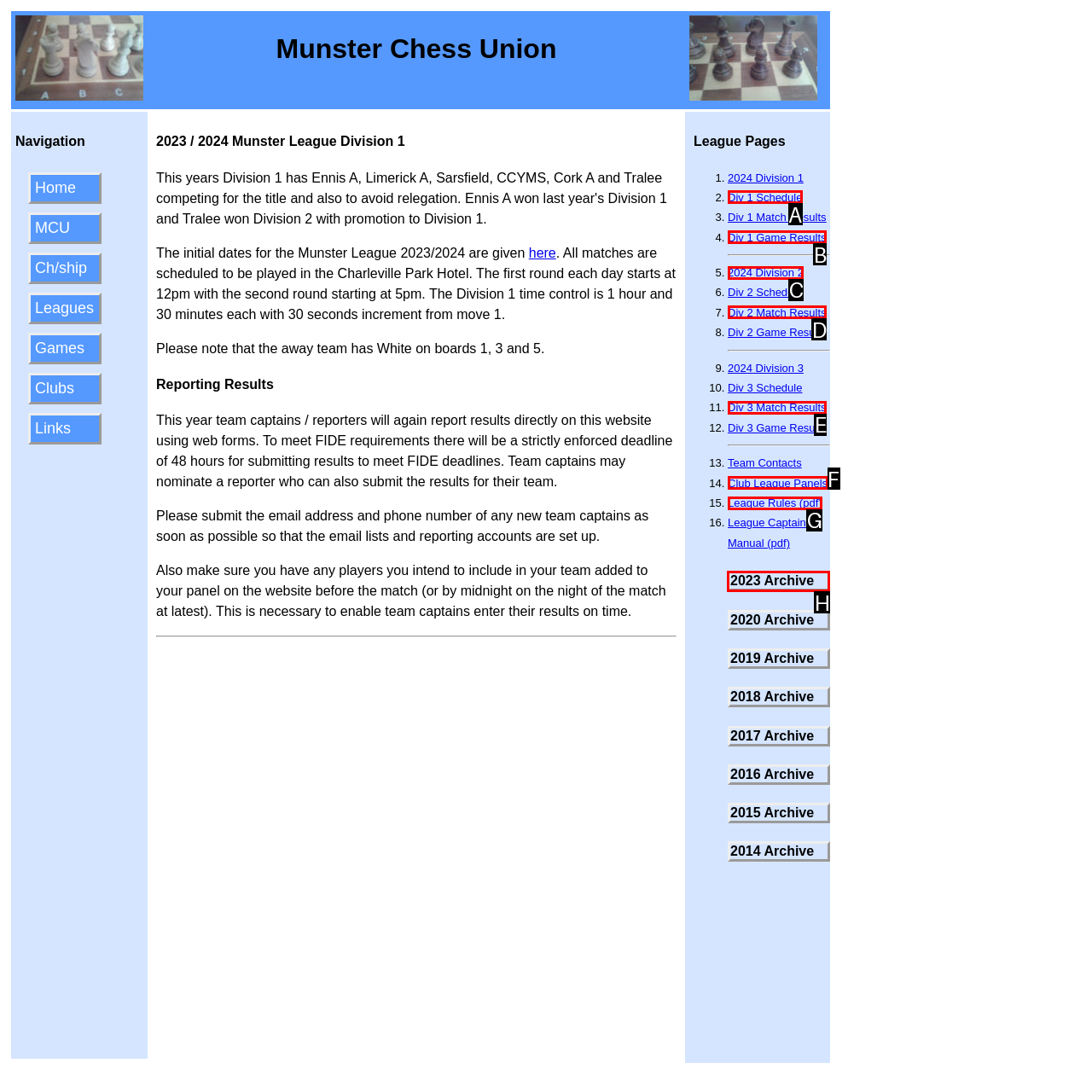Select the appropriate HTML element that needs to be clicked to execute the following task: Check the '2023 Archive'. Respond with the letter of the option.

H